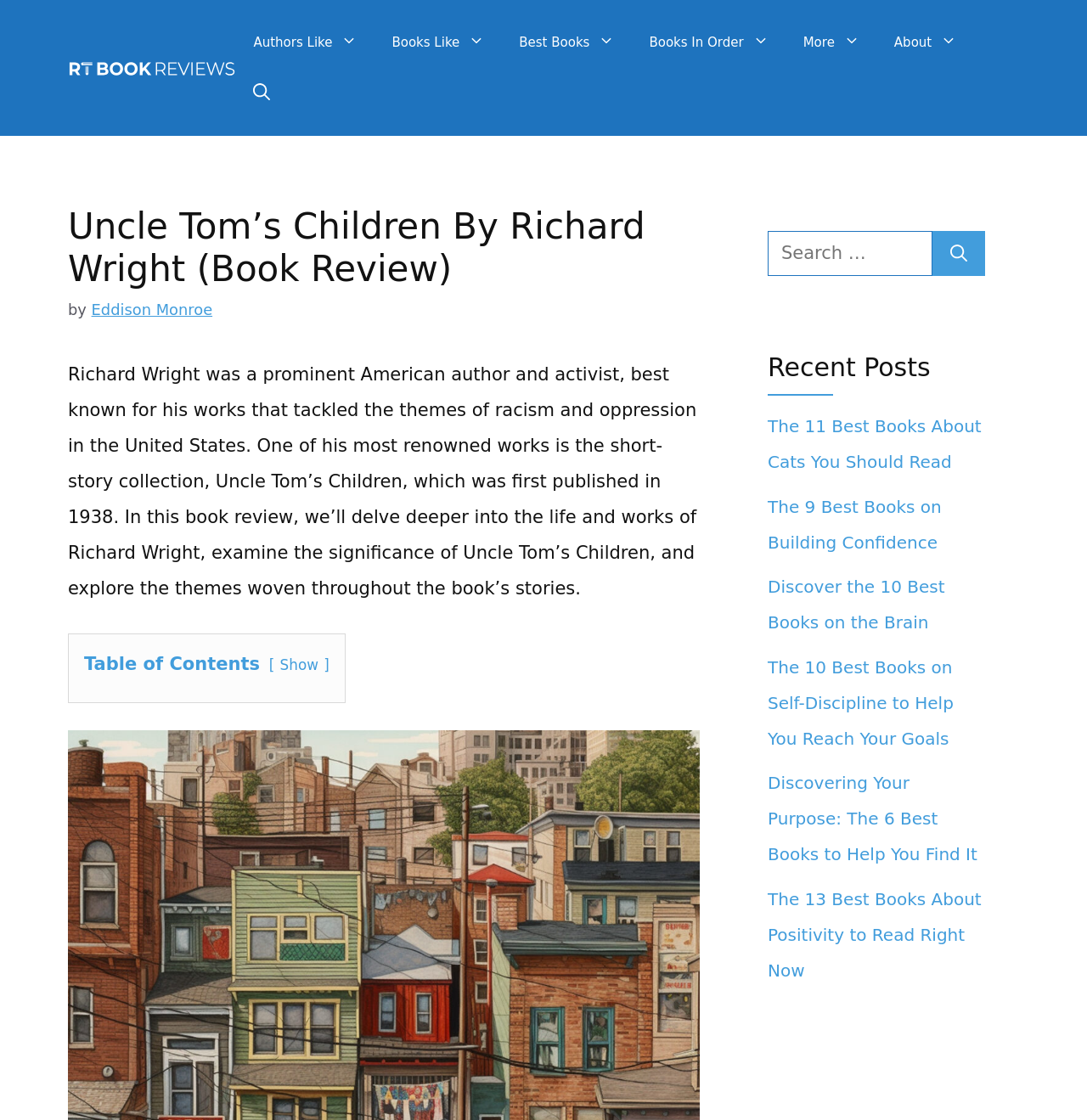What is the name of the short-story collection published in 1938?
Please answer using one word or phrase, based on the screenshot.

Uncle Tom's Children